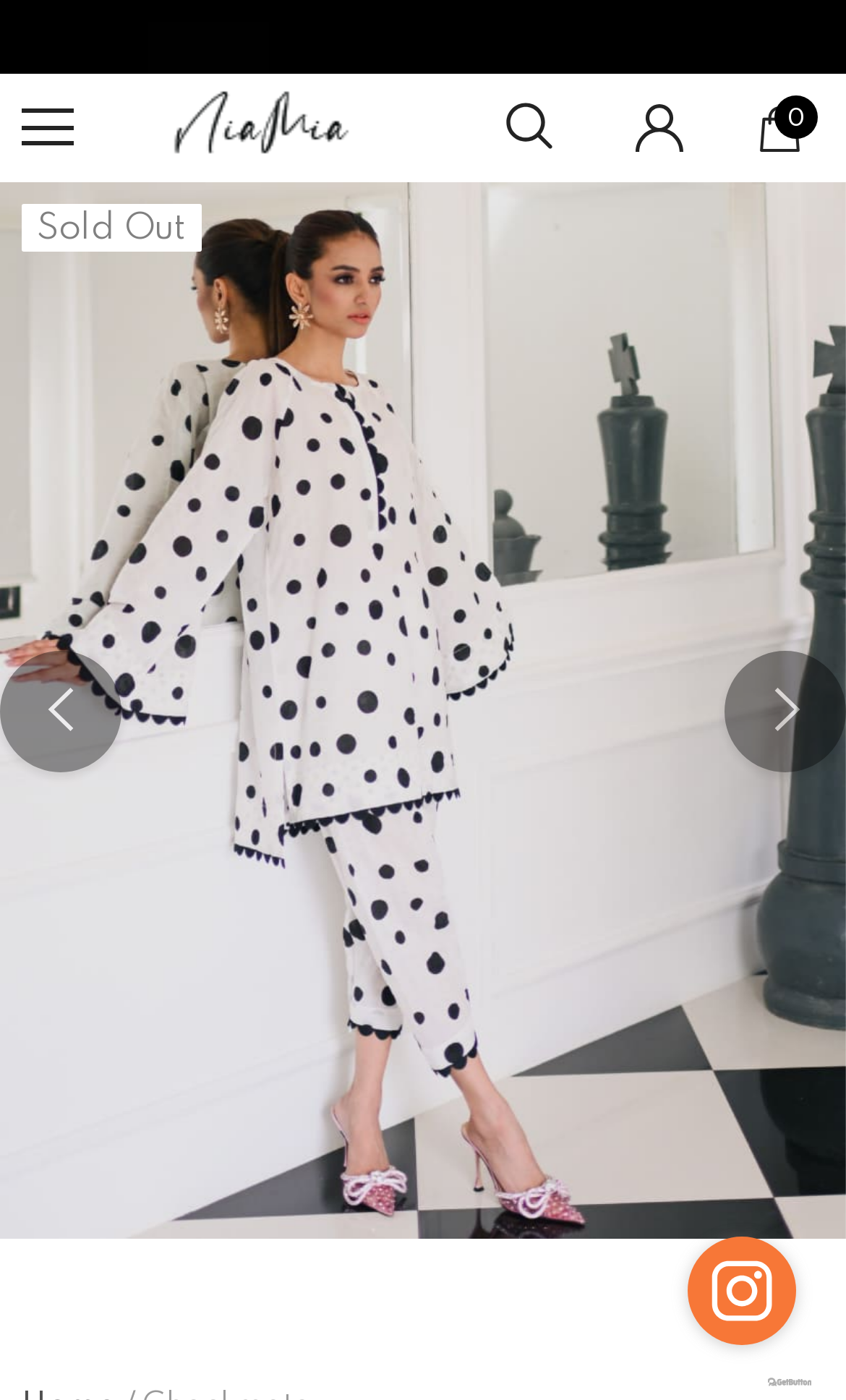For the given element description aria-label="Go to instagram", determine the bounding box coordinates of the UI element. The coordinates should follow the format (top-left x, top-left y, bottom-right x, bottom-right y) and be within the range of 0 to 1.

[0.813, 0.883, 0.941, 0.961]